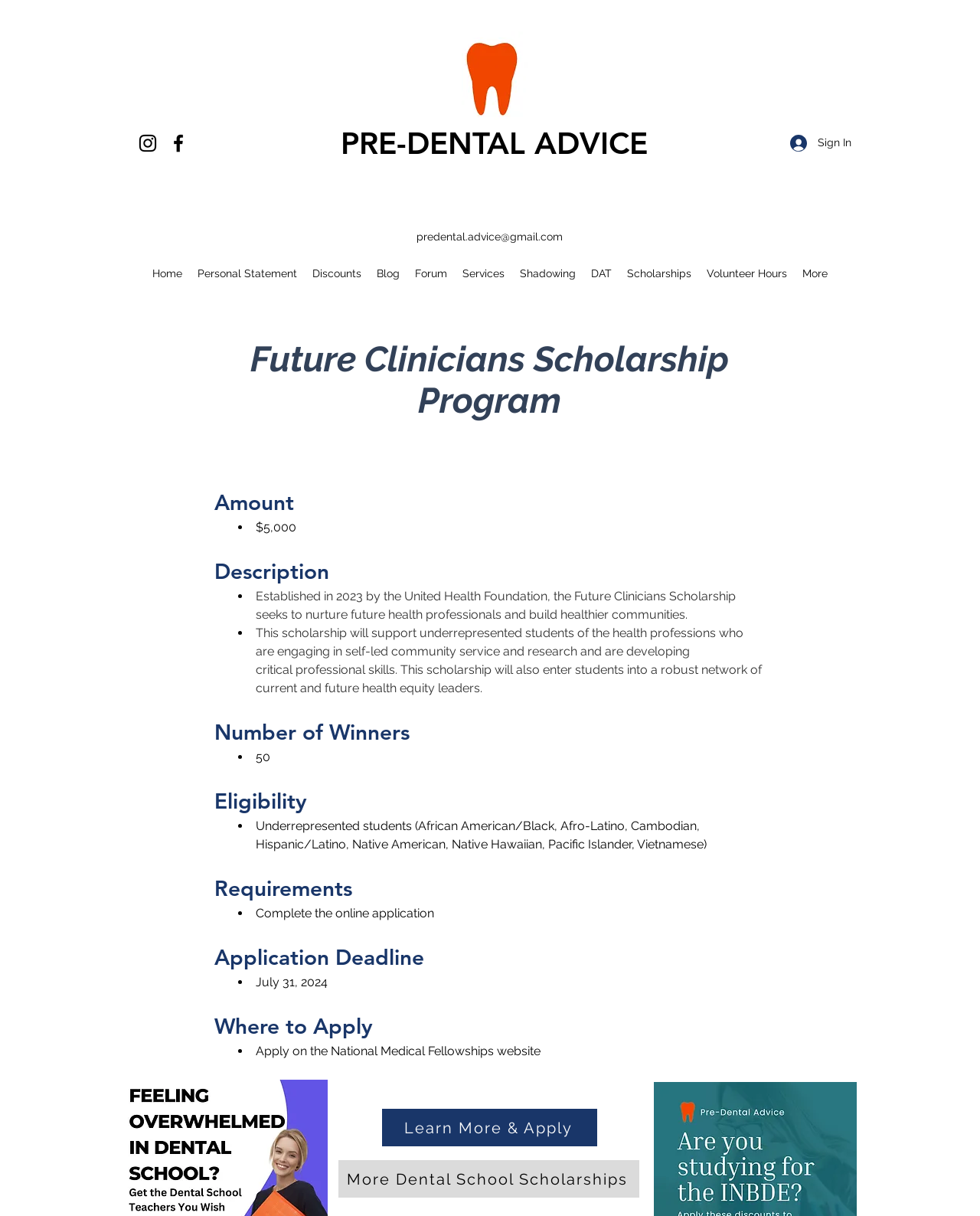Please determine the bounding box coordinates for the element with the description: "Sign In".

[0.795, 0.106, 0.88, 0.129]